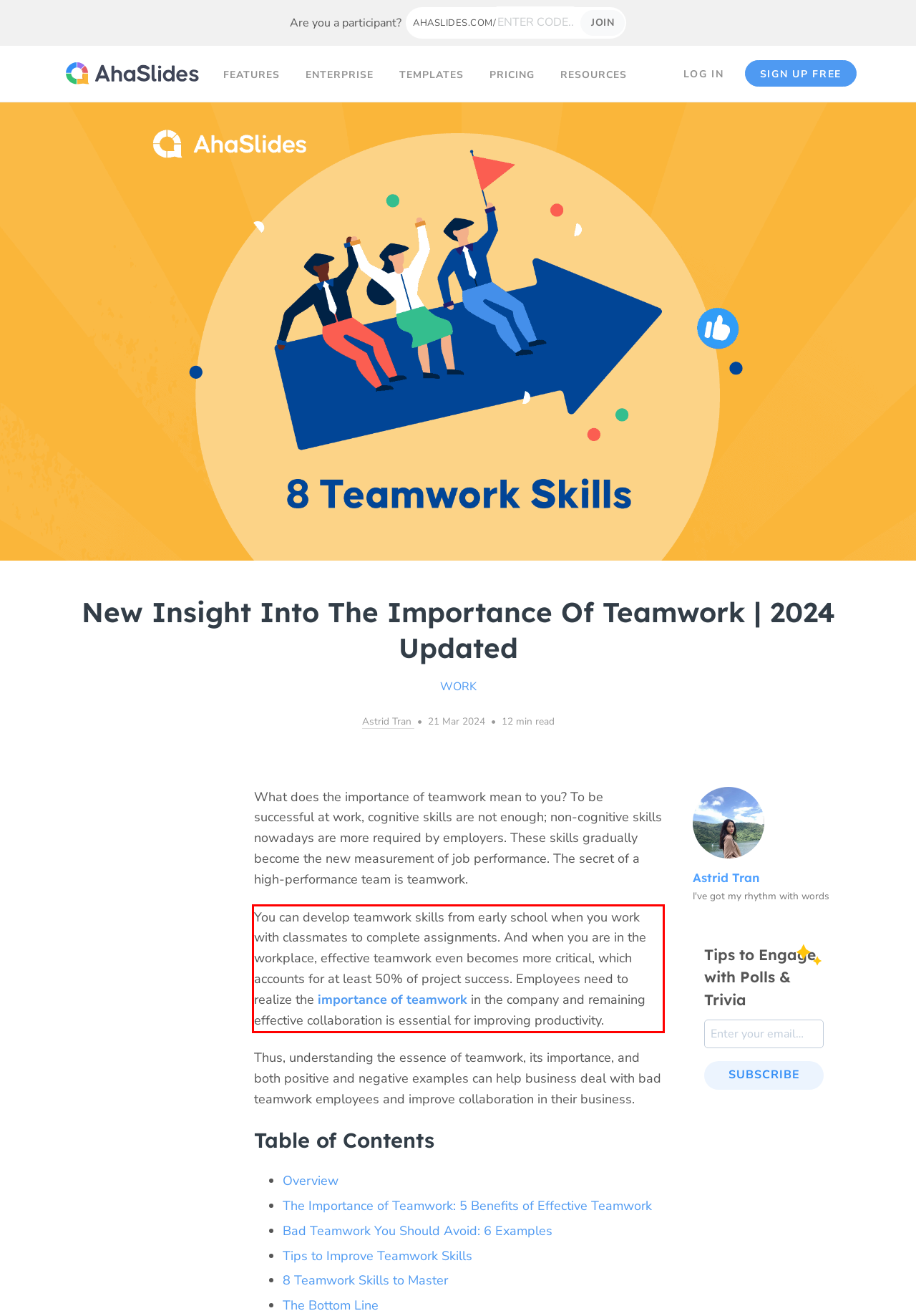Given a screenshot of a webpage, identify the red bounding box and perform OCR to recognize the text within that box.

You can develop teamwork skills from early school when you work with classmates to complete assignments. And when you are in the workplace, effective teamwork even becomes more critical, which accounts for at least 50% of project success. Employees need to realize the importance of teamwork in the company and remaining effective collaboration is essential for improving productivity.